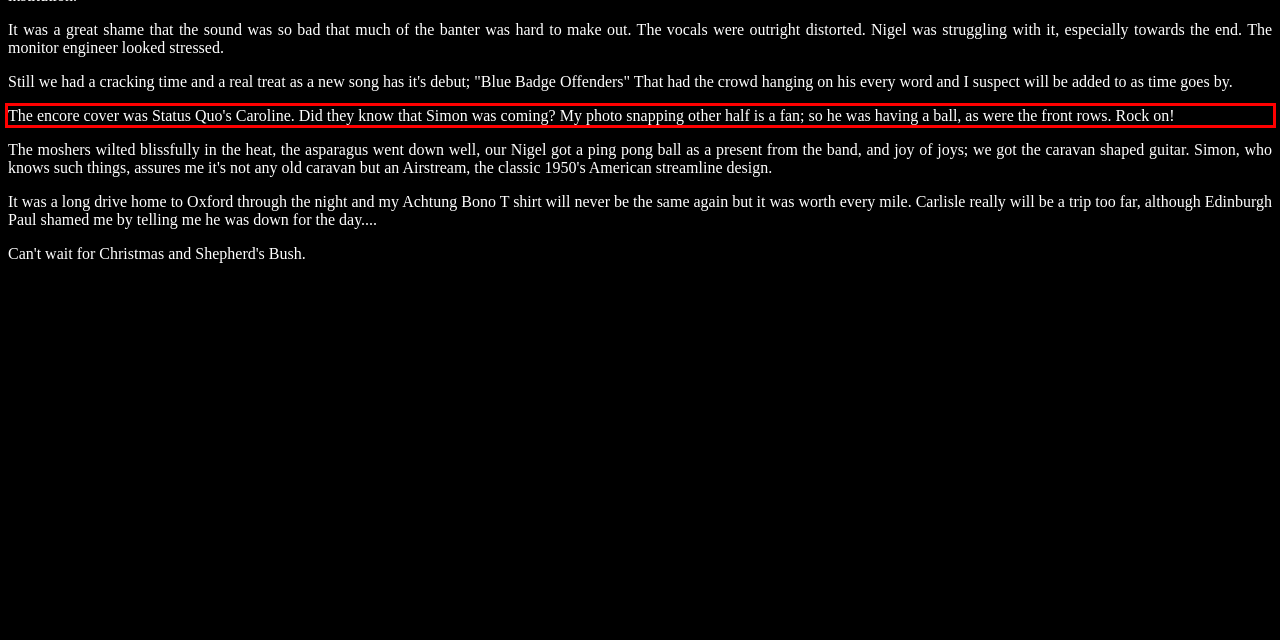Please examine the webpage screenshot and extract the text within the red bounding box using OCR.

The encore cover was Status Quo's Caroline. Did they know that Simon was coming? My photo snapping other half is a fan; so he was having a ball, as were the front rows. Rock on!